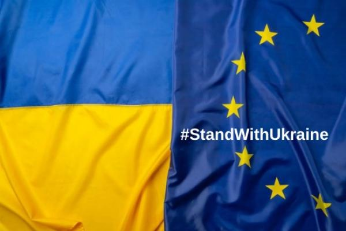Please answer the following question using a single word or phrase: 
What does the hashtag #StandWithUkraine symbolize?

Solidarity and support for Ukraine